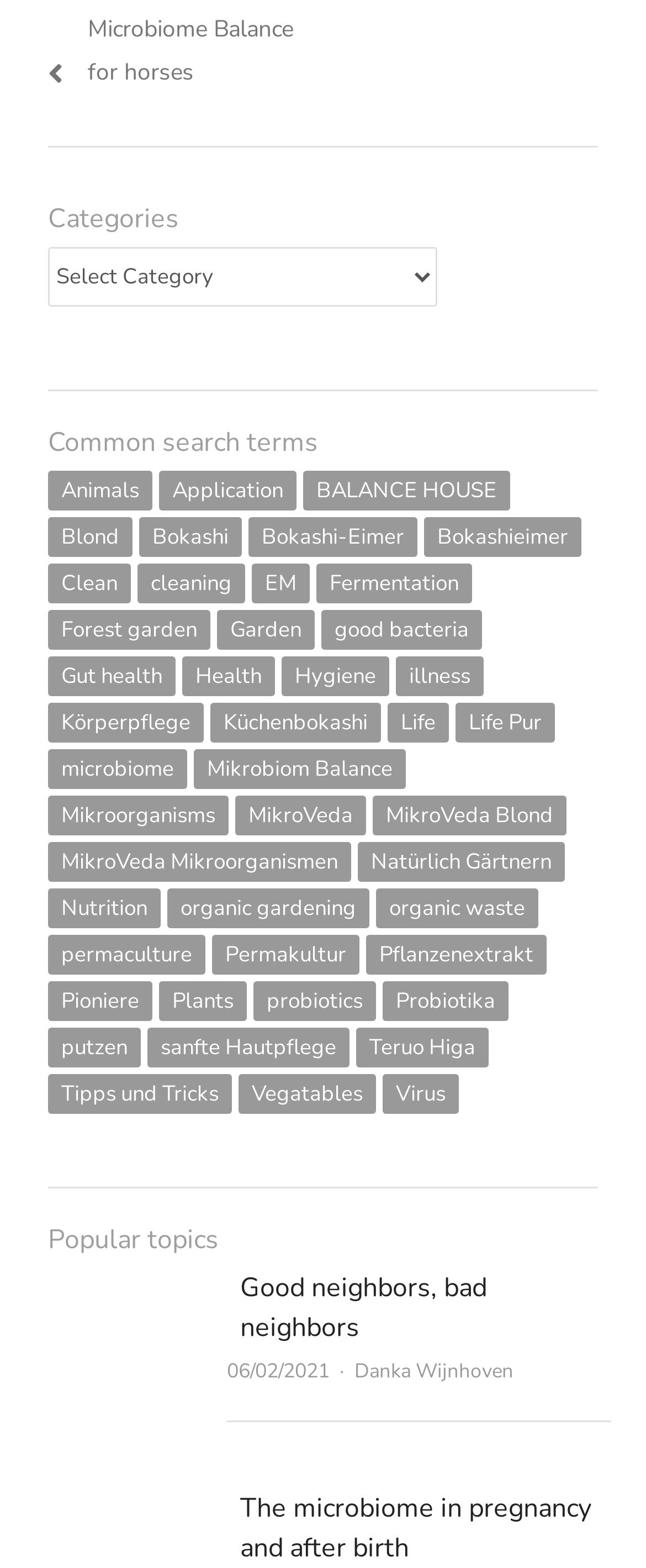Based on the image, provide a detailed and complete answer to the question: 
What is the date of the article?

The date of the article is '06/02/2021' which is a static text with the text '06/02/2021' and has a bounding box coordinate of [0.351, 0.866, 0.51, 0.883].